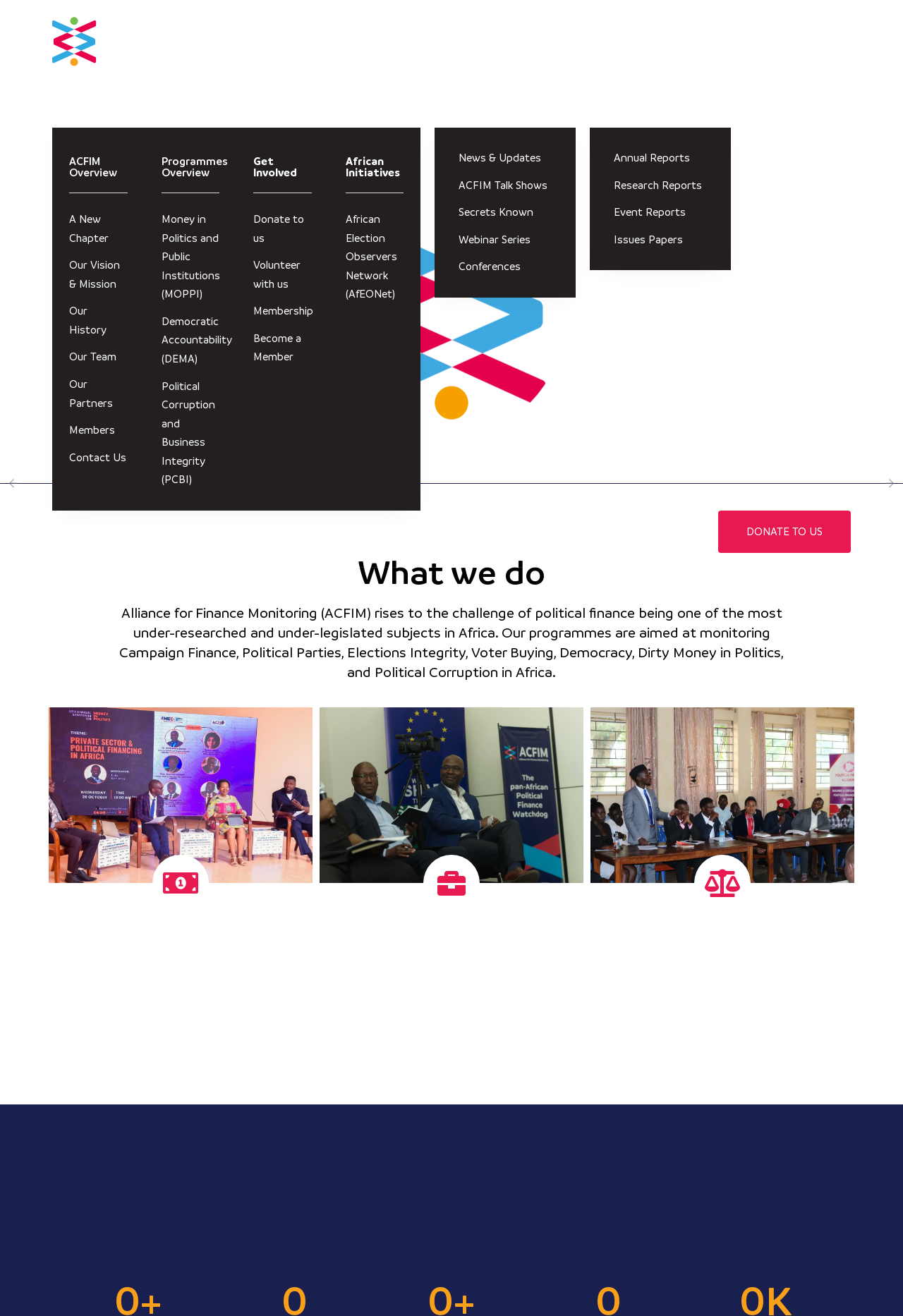Find the UI element described as: "African Election Observers Network (AfEONet)" and predict its bounding box coordinates. Ensure the coordinates are four float numbers between 0 and 1, [left, top, right, bottom].

[0.382, 0.16, 0.447, 0.231]